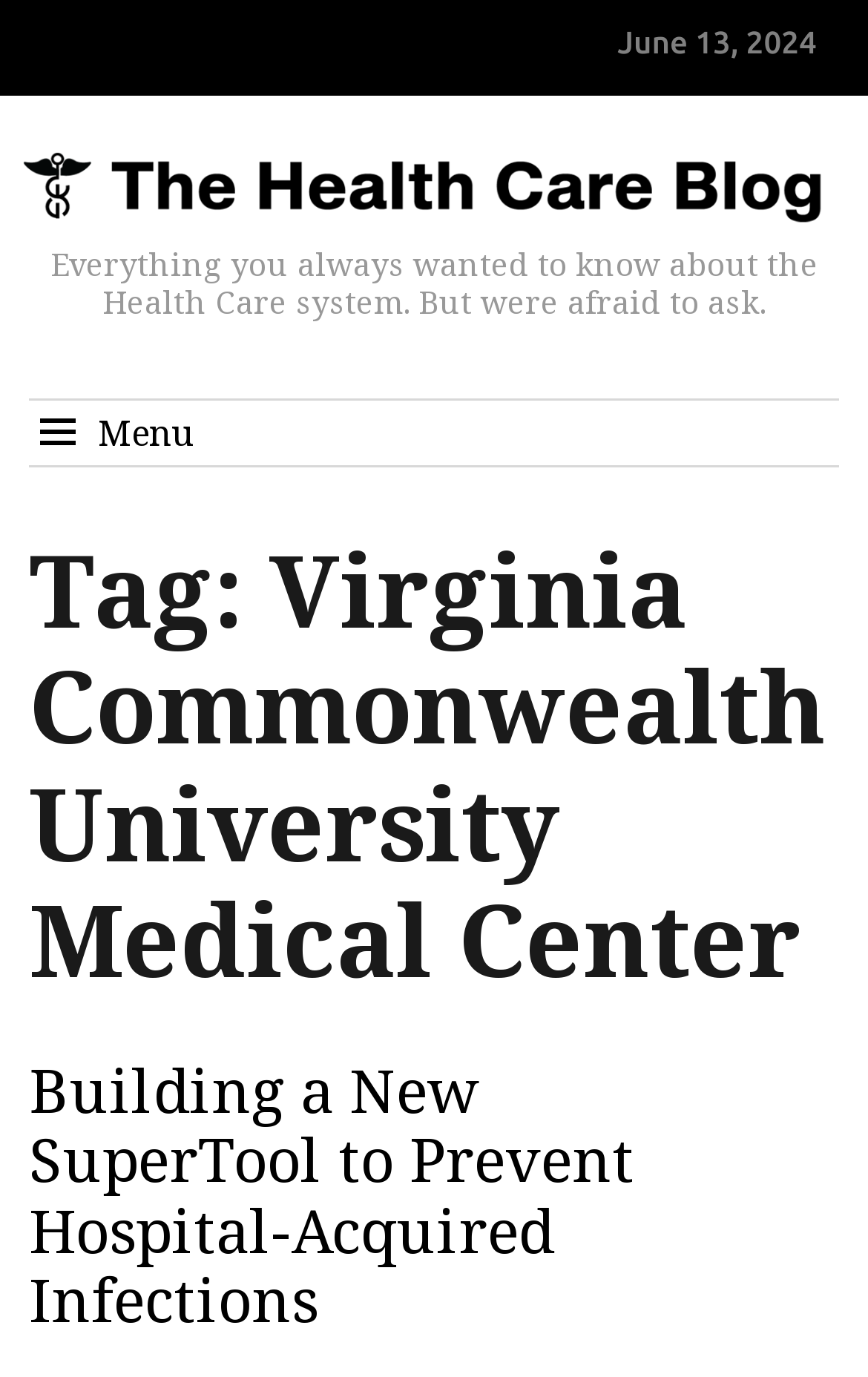What is the purpose of the image on the 'Home' section?
Using the image as a reference, answer the question with a short word or phrase.

Decoration or icon